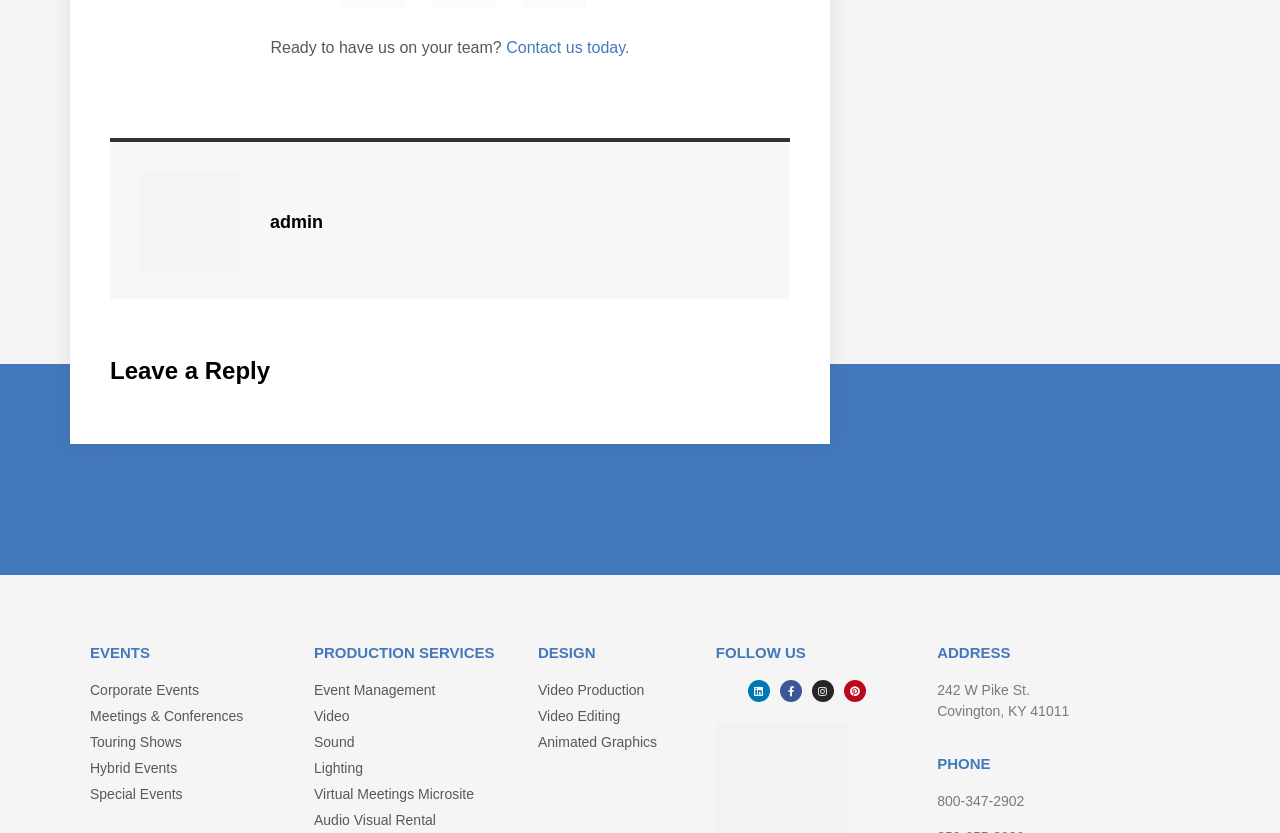Analyze the image and deliver a detailed answer to the question: What is the company's address?

I found the address by looking at the 'ADDRESS' section of the webpage, where it is explicitly stated as '242 W Pike St.' and 'Covington, KY 41011'.